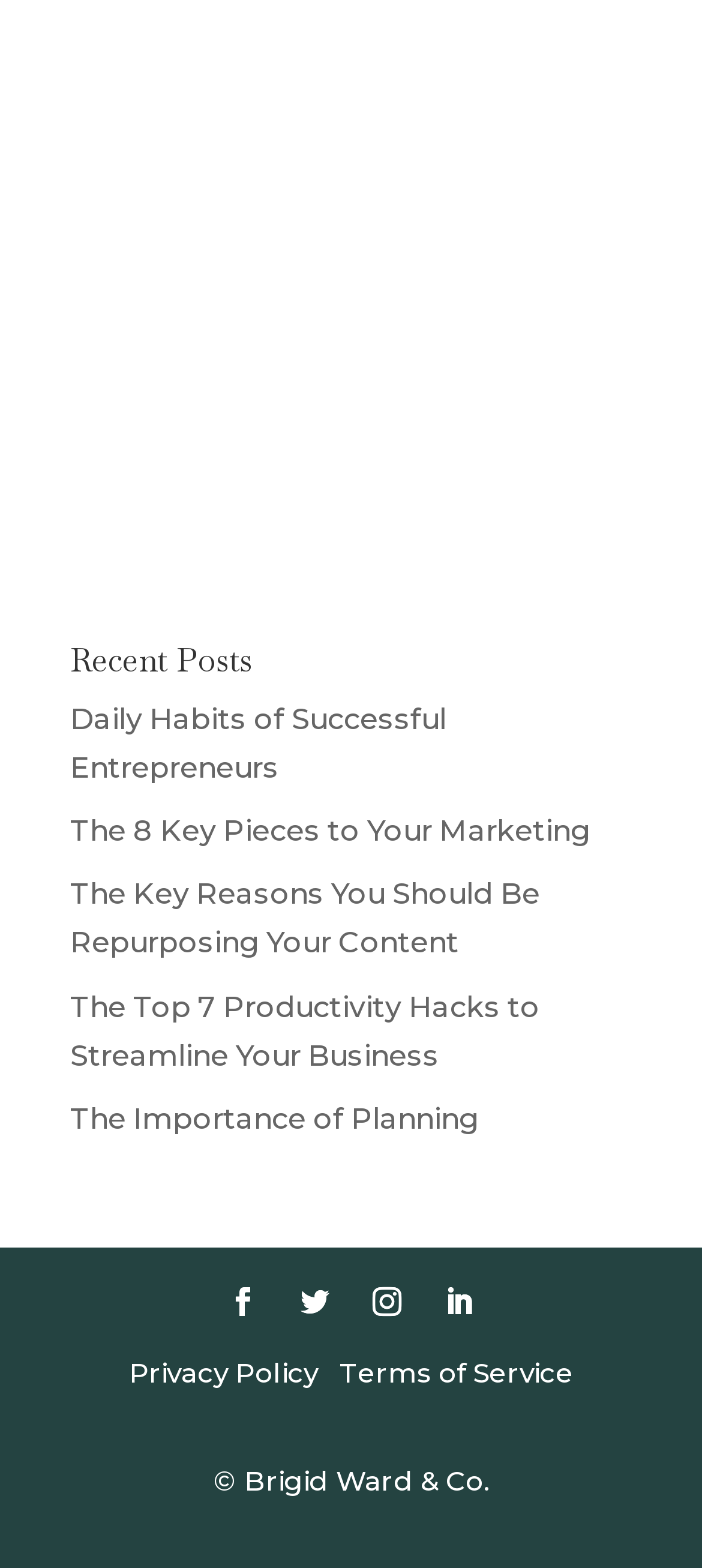Locate the bounding box coordinates of the clickable area needed to fulfill the instruction: "read about daily habits of successful entrepreneurs".

[0.1, 0.447, 0.636, 0.5]